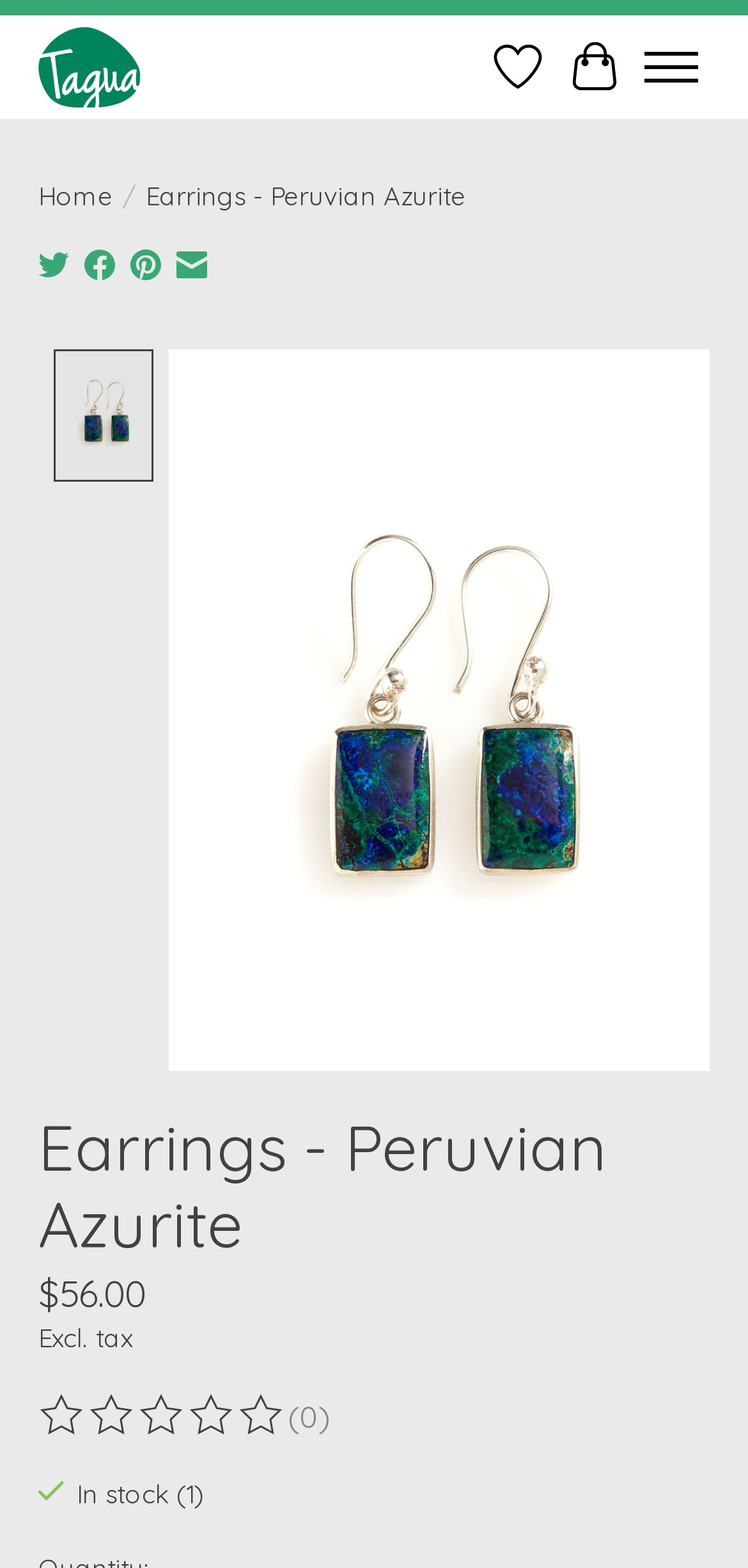Is the product in stock?
Respond with a short answer, either a single word or a phrase, based on the image.

Yes